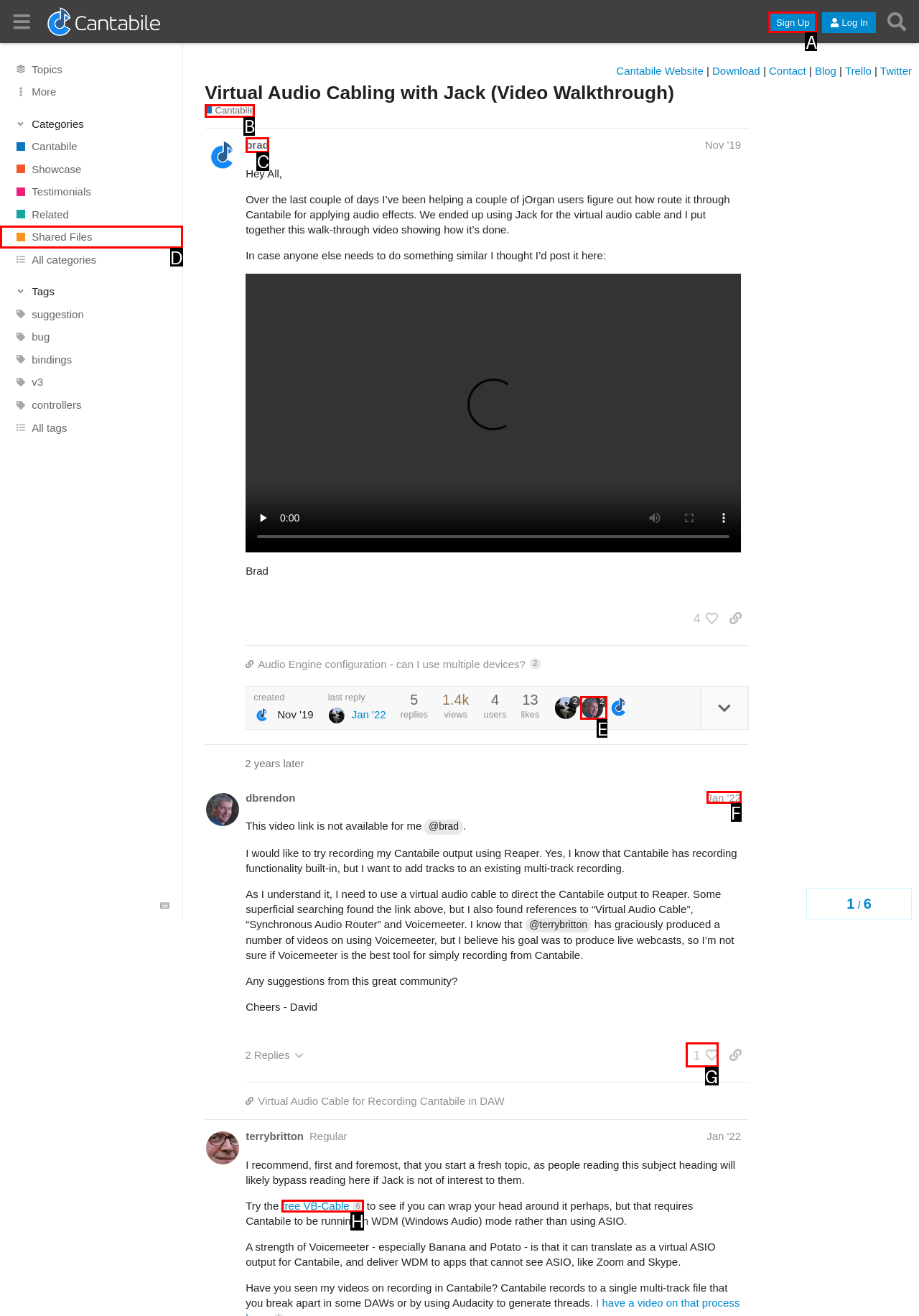Determine the correct UI element to click for this instruction: Go to Home page. Respond with the letter of the chosen element.

None